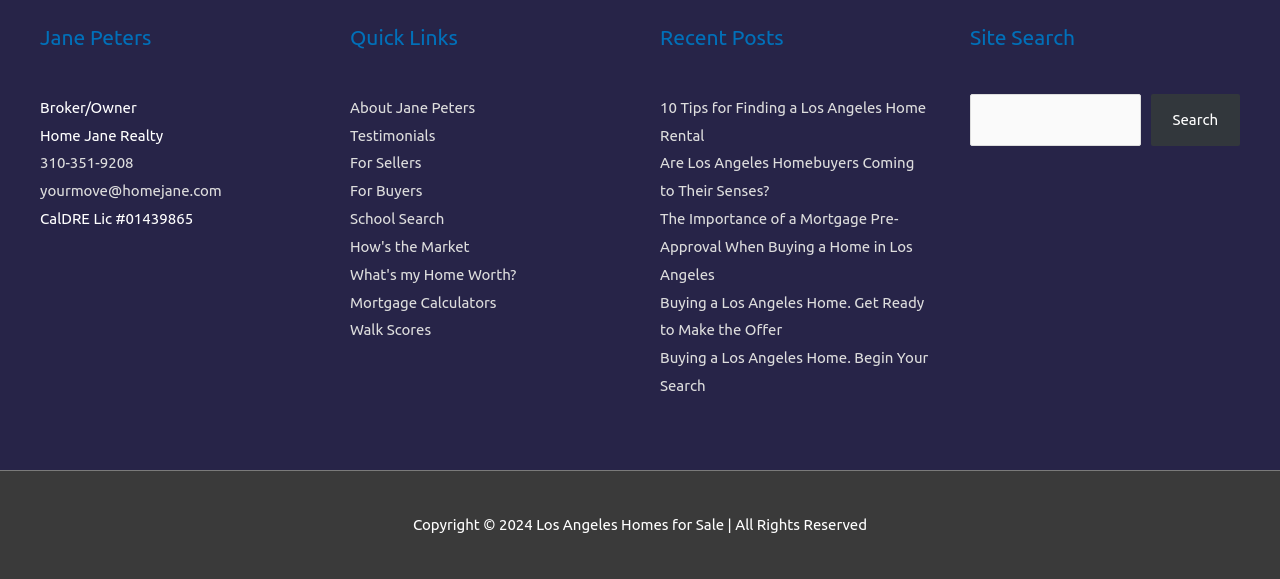What is the year of copyright?
Relying on the image, give a concise answer in one word or a brief phrase.

2024